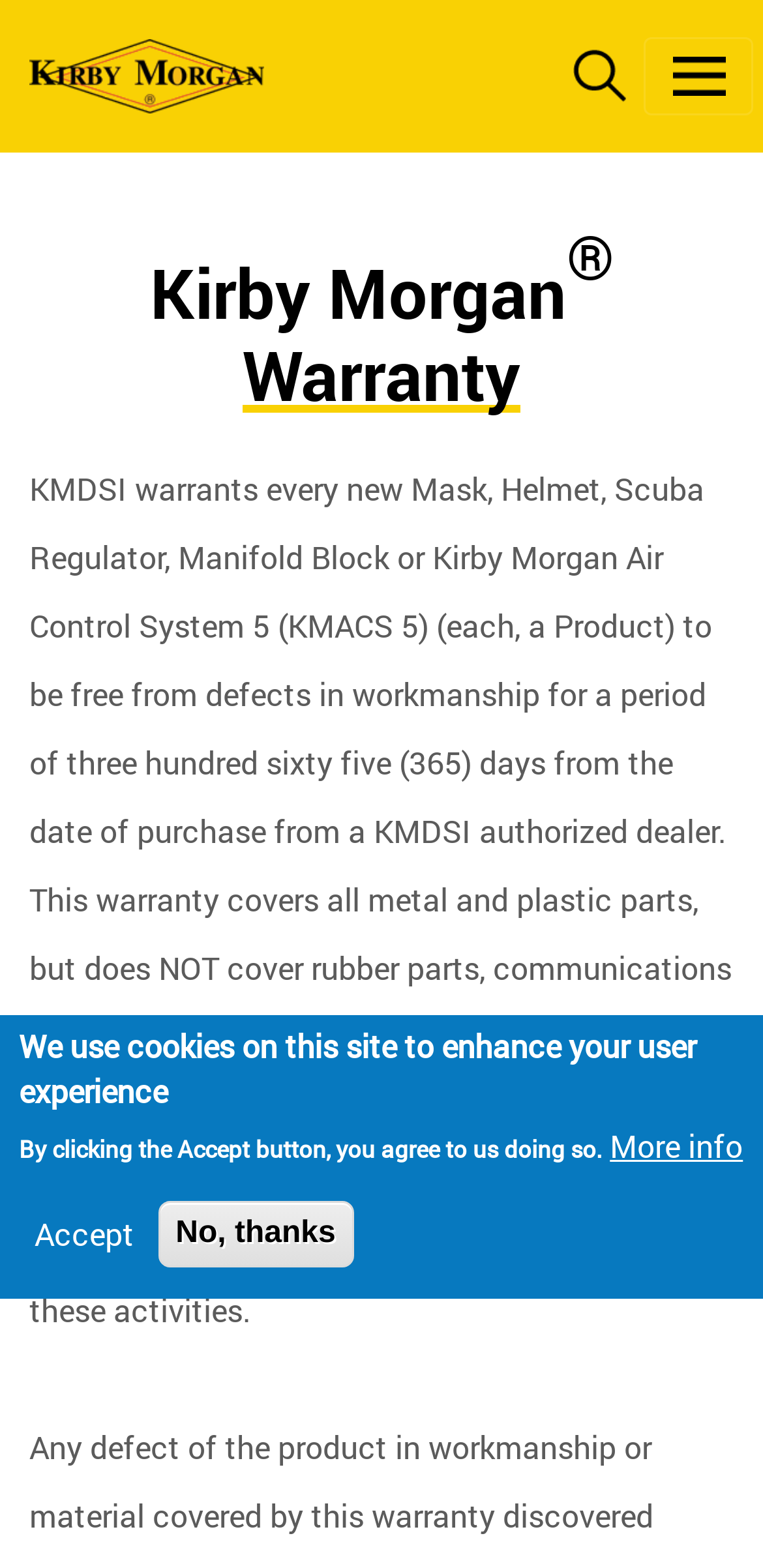Using the elements shown in the image, answer the question comprehensively: How many main navigation links are there?

The main navigation links can be found in the collapsing navigation bar, which contains links to 'Products', 'Company', 'Support', and 'Dealers'.